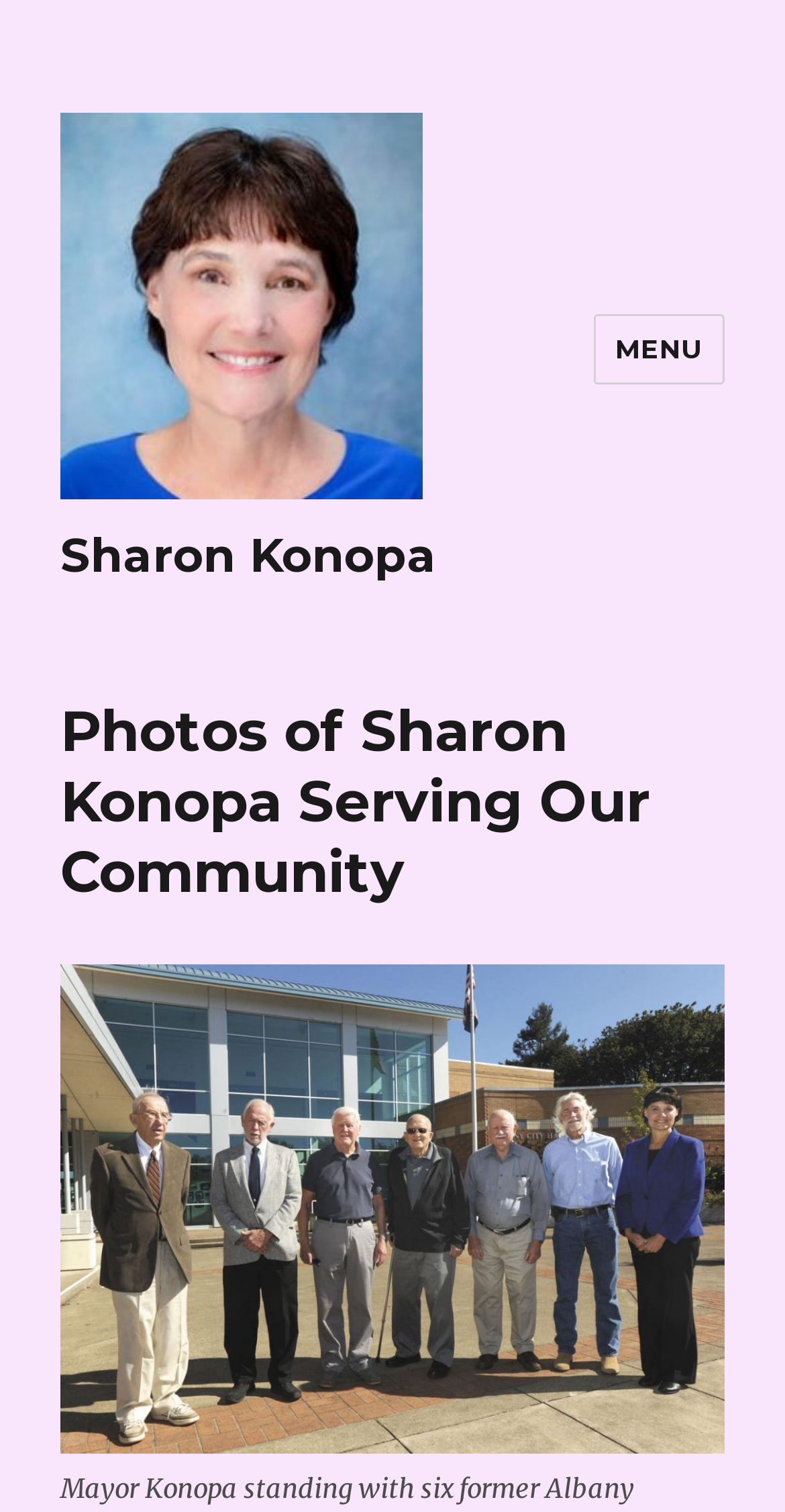Please answer the following question using a single word or phrase: 
What is the text on the main heading?

Photos of Sharon Konopa Serving Our Community